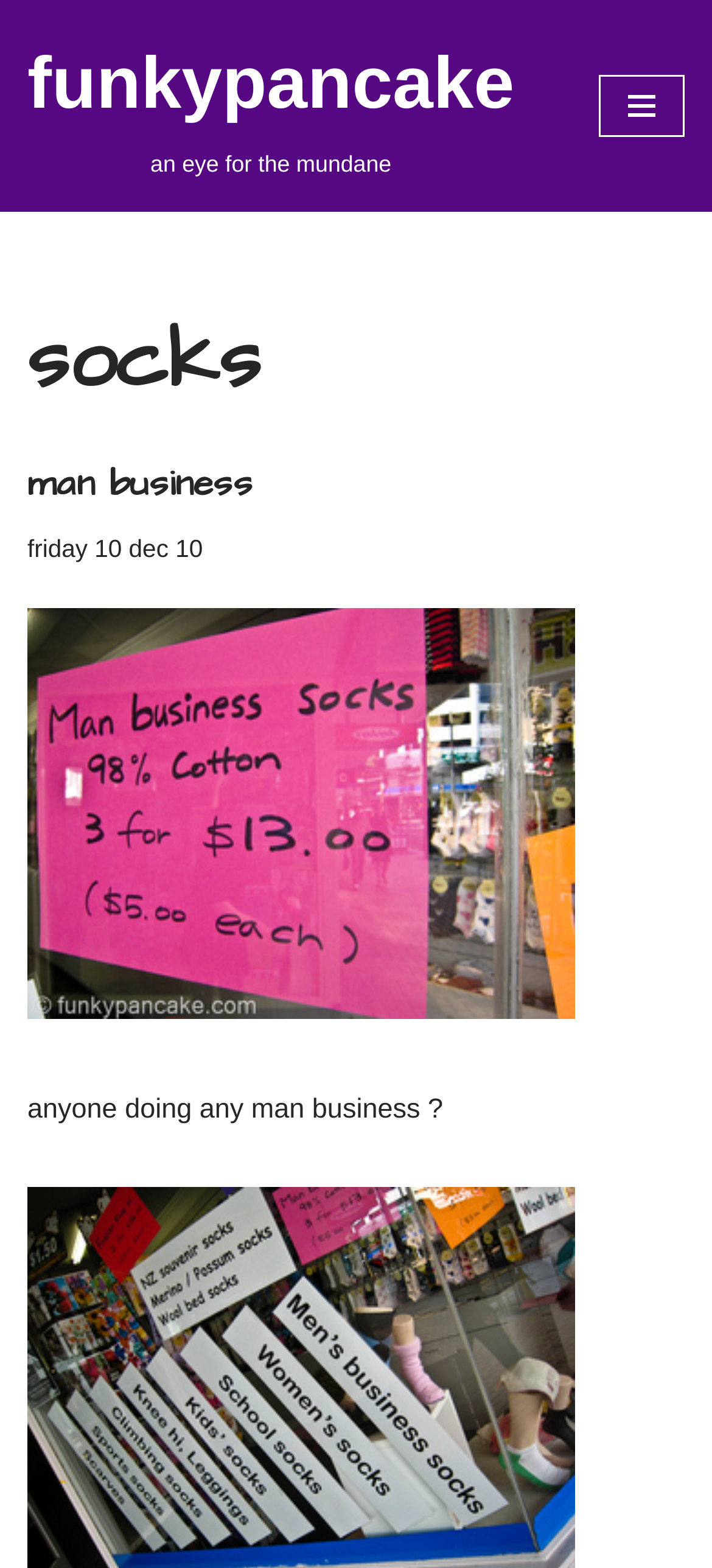What is the date of the 'man business' post?
Look at the image and provide a detailed response to the question.

The time element in the 'man business' section contains the text 'friday 10 dec 10', which indicates the date of the post.